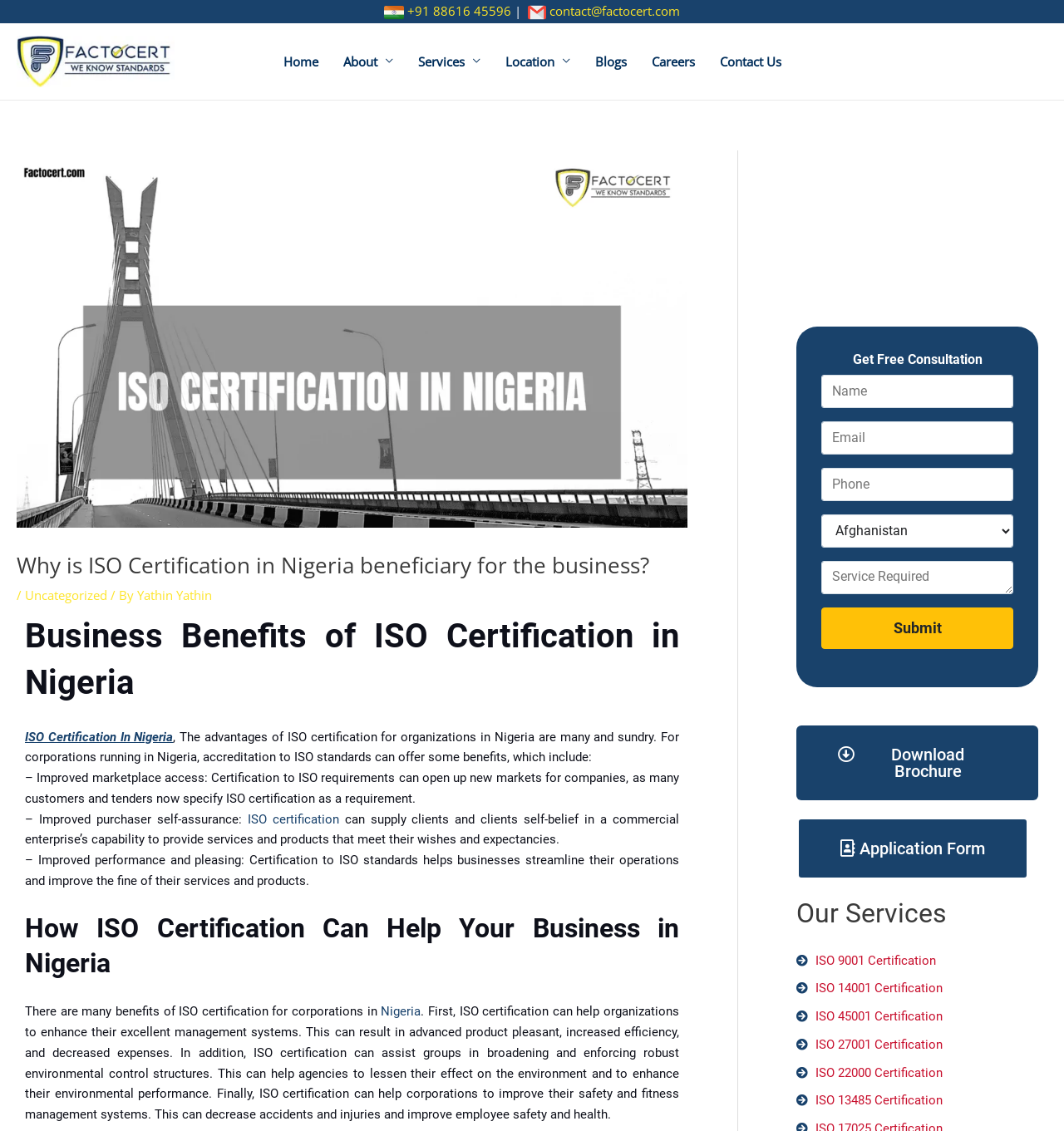Provide a single word or phrase answer to the question: 
What is the purpose of ISO 9001 certification?

Quality management